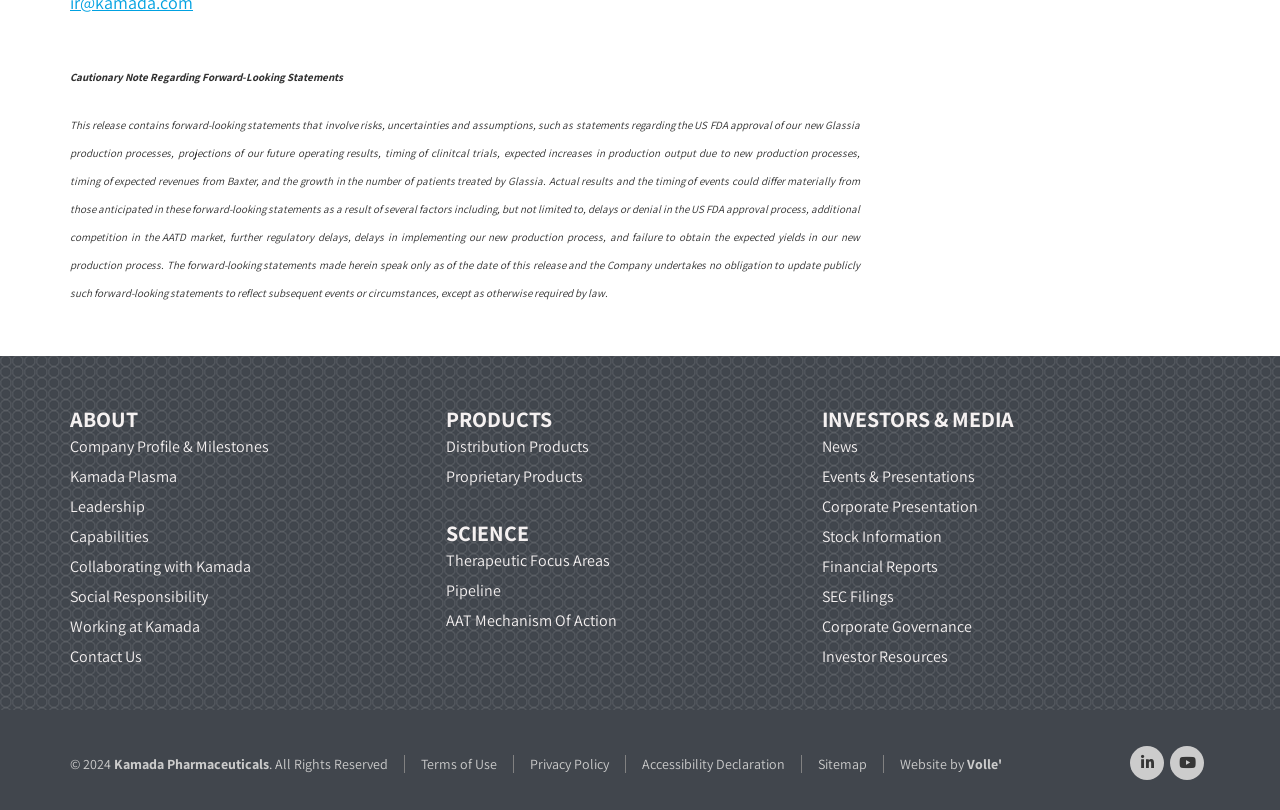What is the year of copyright mentioned on the webpage?
Please provide a comprehensive answer based on the contents of the image.

The year of copyright is mentioned as a StaticText element with the text '© 2024' and is located at the bottom of the webpage.